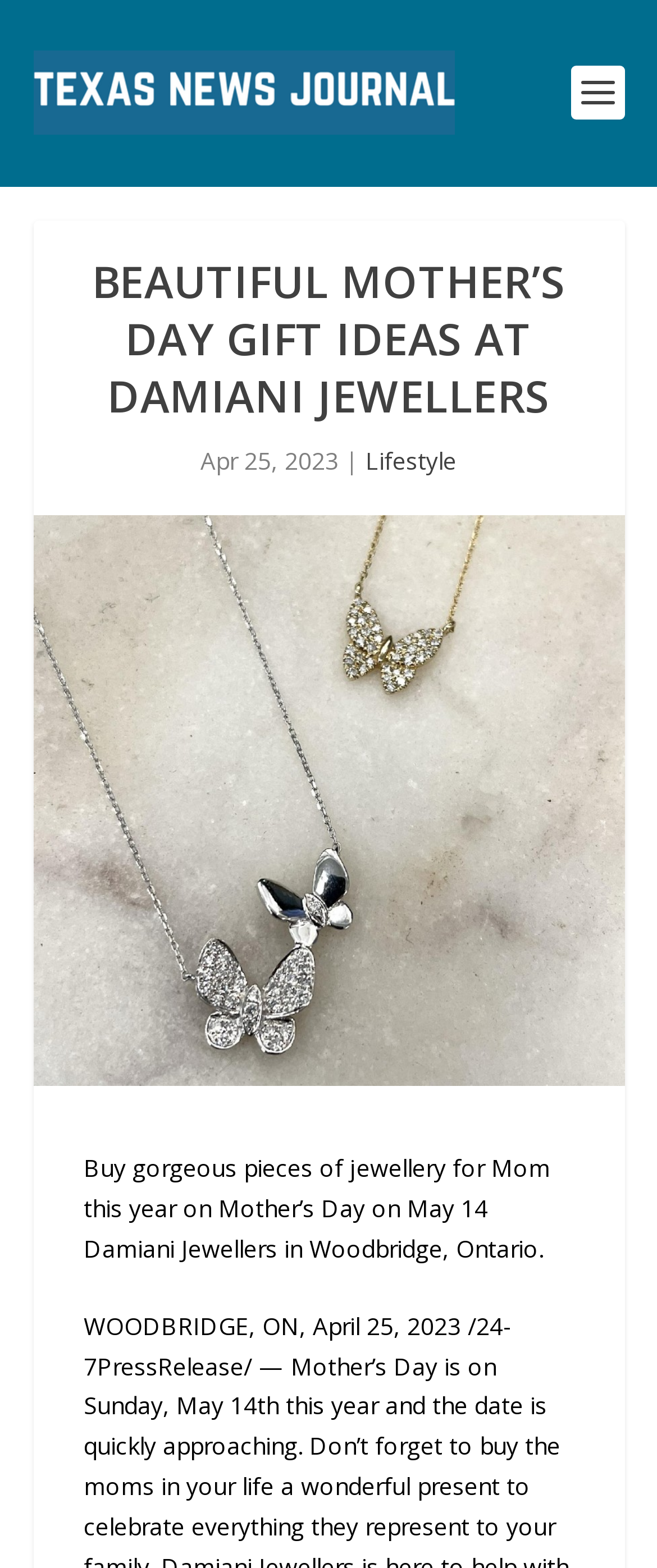Construct a comprehensive description capturing every detail on the webpage.

The webpage is about Mother's Day gift ideas at Damiani Jewellers, as indicated by the title. At the top left, there is a link to "Texas News Journal" accompanied by an image with the same name. Below this, a prominent heading "BEAUTIFUL MOTHER’S DAY GIFT IDEAS AT DAMIANI JEWELLERS" spans most of the width of the page.

On the right side of the heading, there are three pieces of text: "Apr 25, 2023", a vertical bar "|", and a link to "Lifestyle". These elements are positioned closely together.

Further down the page, there is a large image that takes up most of the width, with a link overlaying it. The image is likely a product showcase or a promotional image for Damiani Jewellers.

Below the image, there is a paragraph of text that describes the content of the page, stating that one can buy gorgeous pieces of jewelry for Mother's Day at Damiani Jewellers in Woodbridge, Ontario. This text is positioned near the bottom of the page.